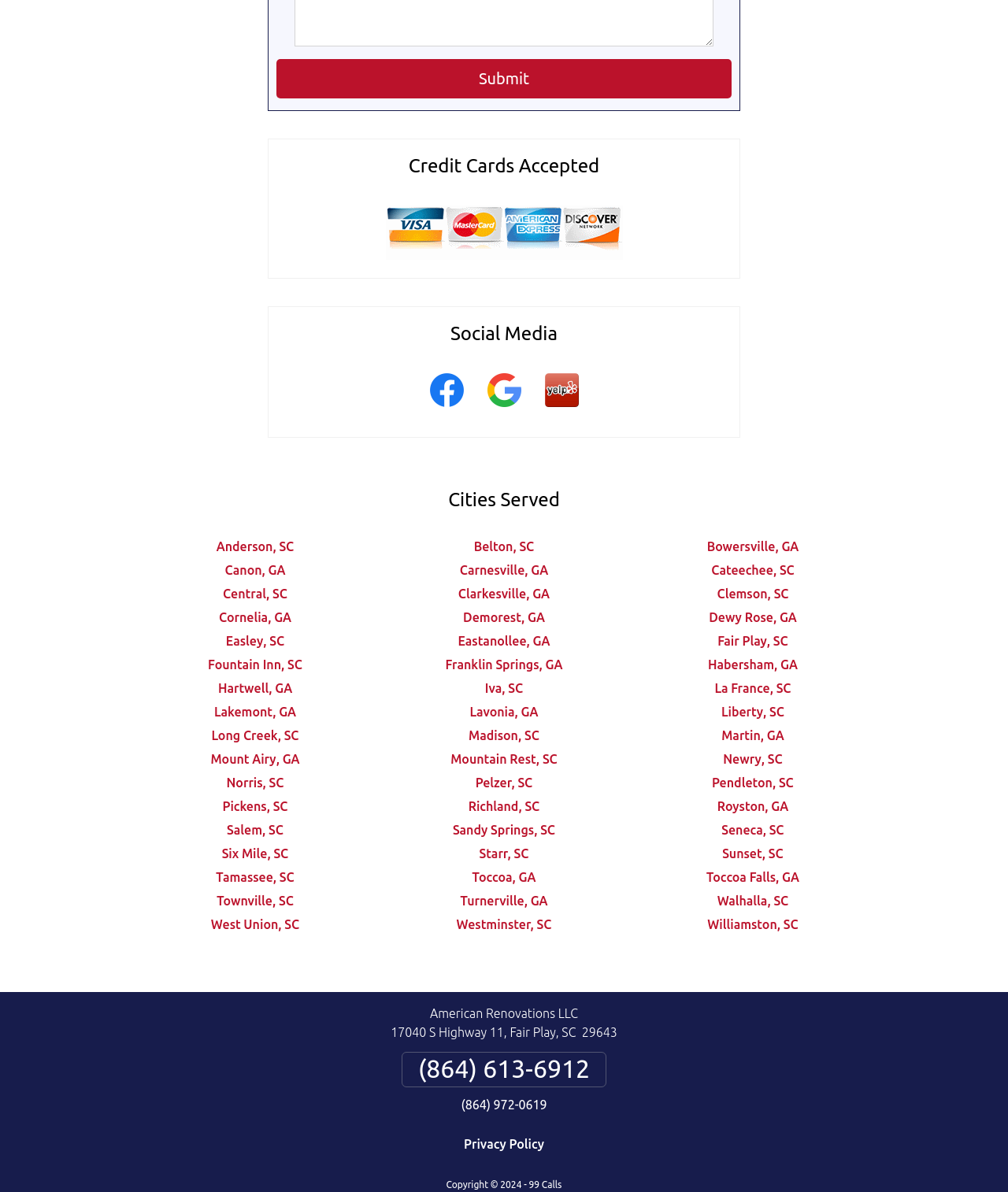Specify the bounding box coordinates of the area to click in order to execute this command: 'Call (864) 613-6912'. The coordinates should consist of four float numbers ranging from 0 to 1, and should be formatted as [left, top, right, bottom].

[0.398, 0.882, 0.602, 0.912]